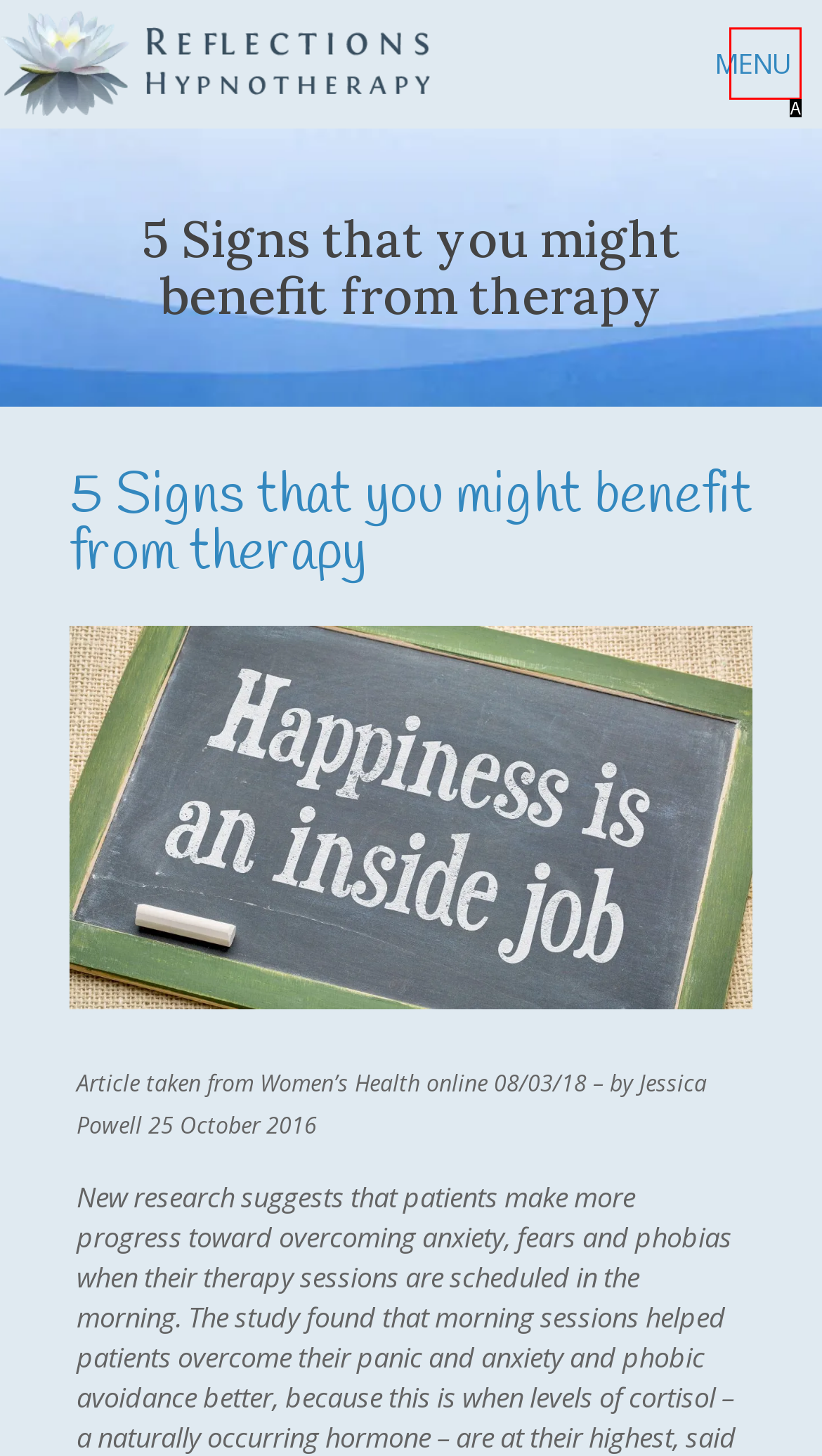Which HTML element matches the description: MENU?
Reply with the letter of the correct choice.

A